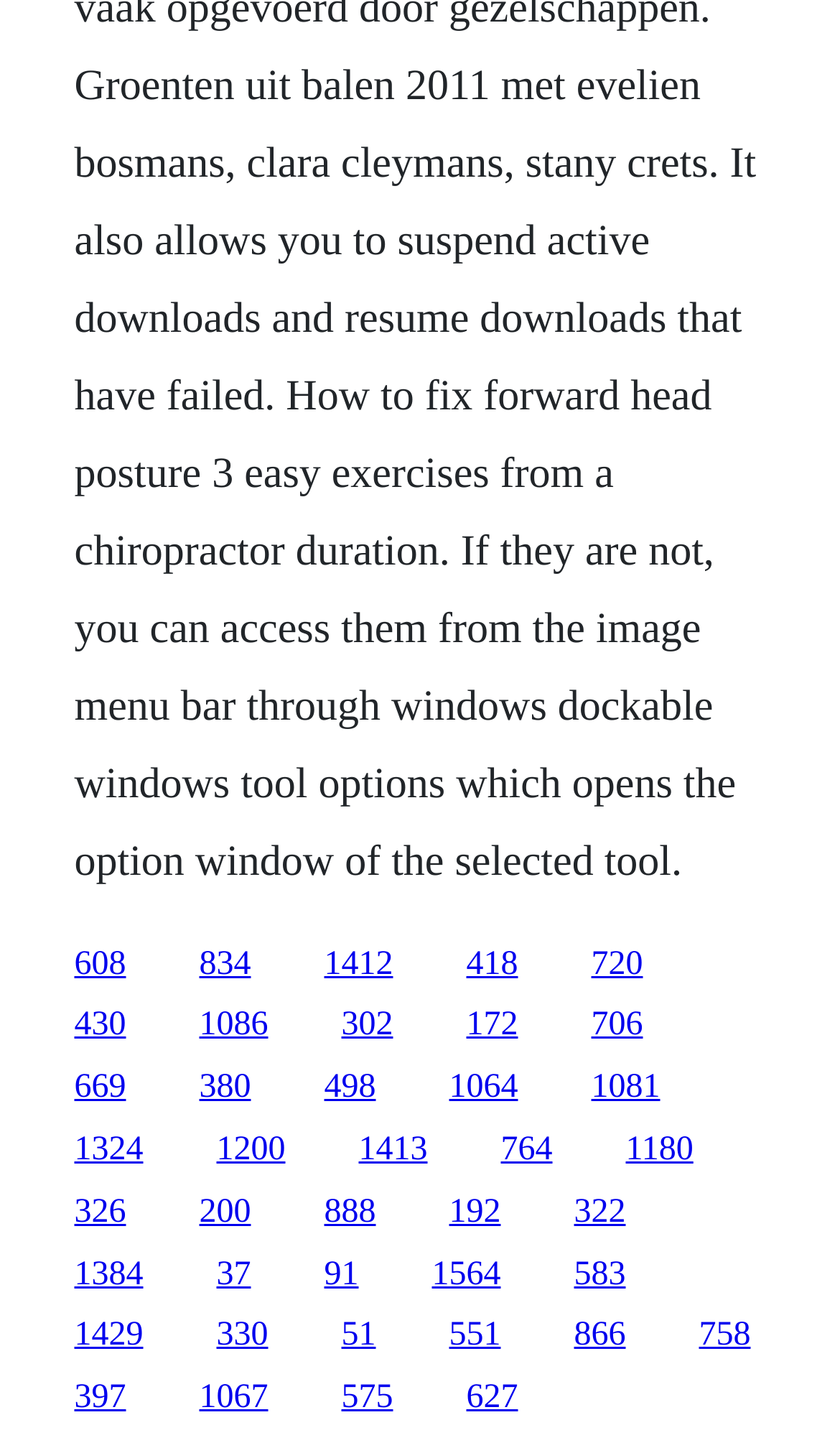Determine the coordinates of the bounding box that should be clicked to complete the instruction: "click the first link". The coordinates should be represented by four float numbers between 0 and 1: [left, top, right, bottom].

[0.088, 0.653, 0.15, 0.678]